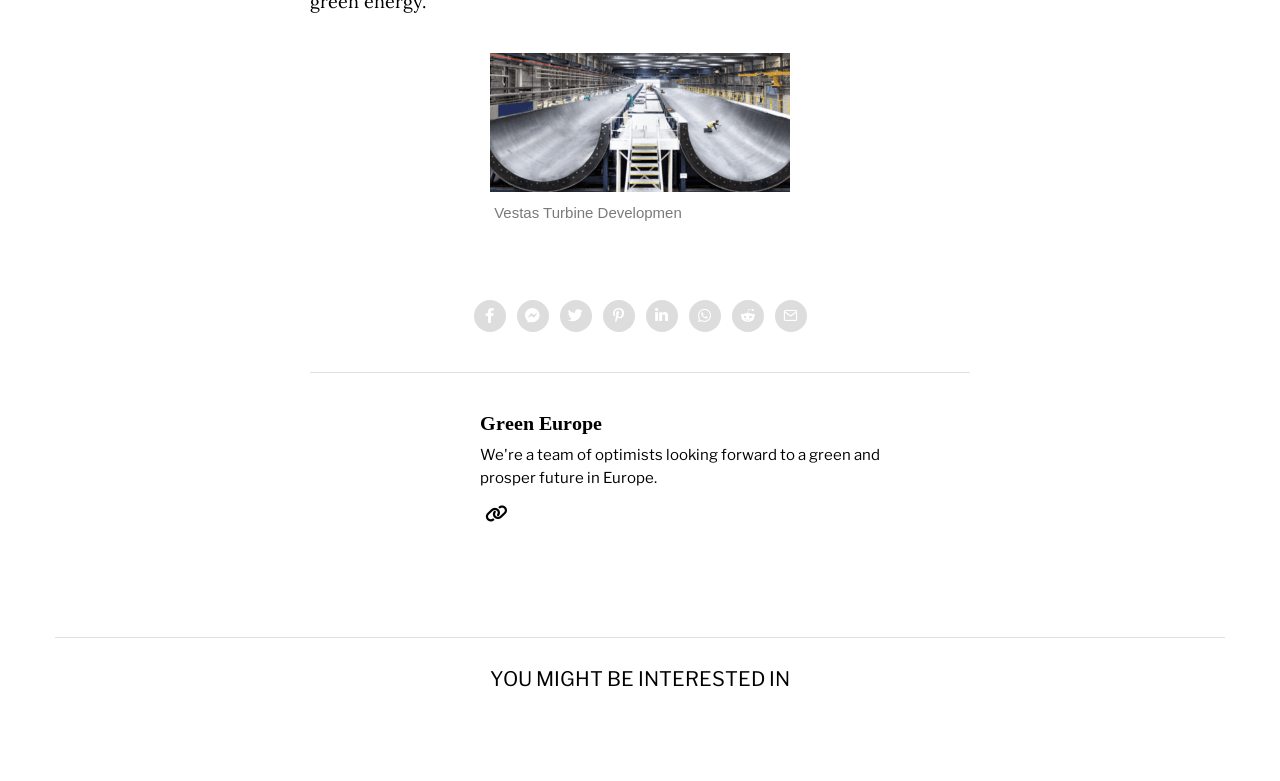How many social media links are present?
Please provide a single word or phrase as your answer based on the image.

7